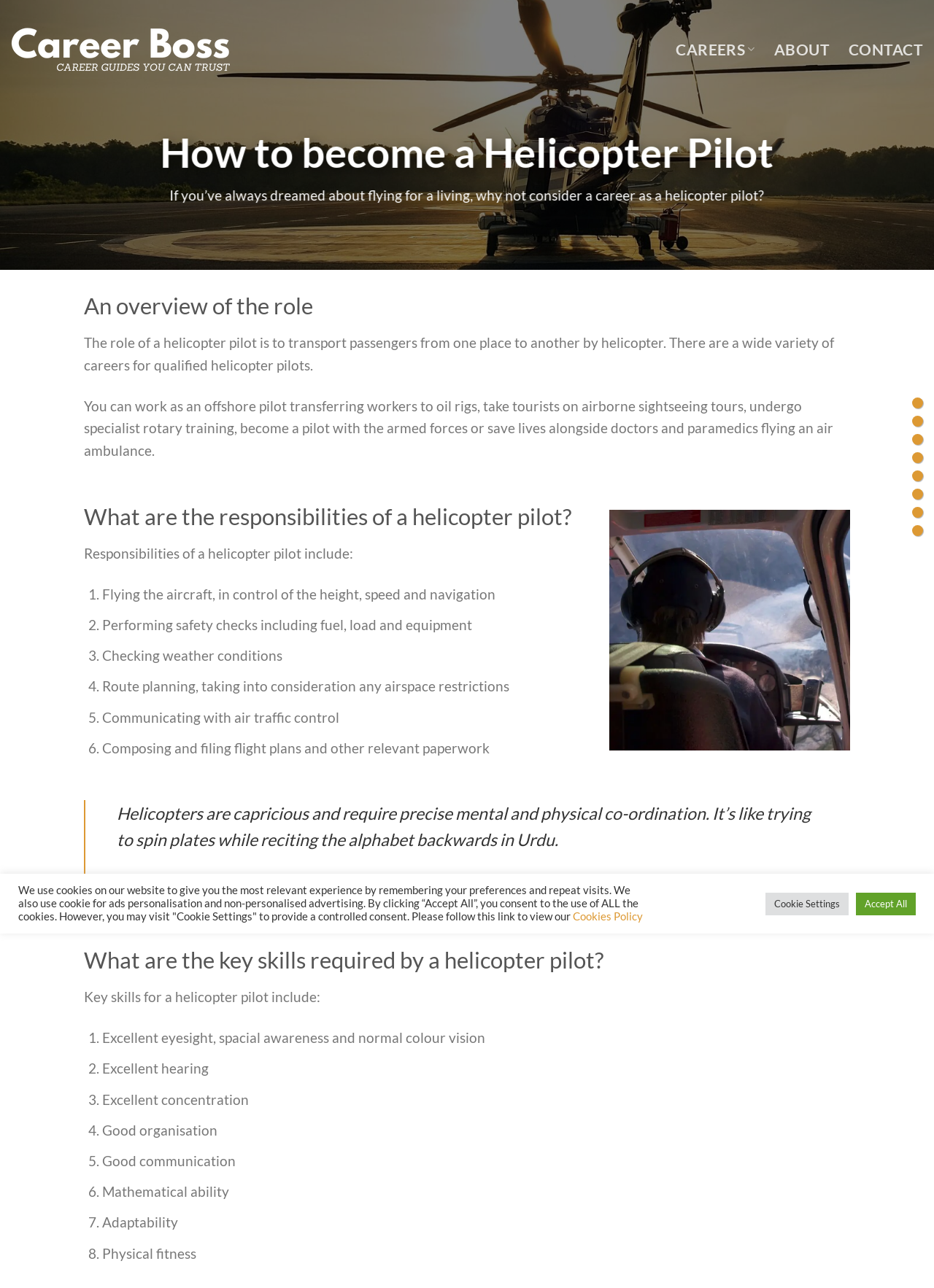For the element described, predict the bounding box coordinates as (top-left x, top-left y, bottom-right x, bottom-right y). All values should be between 0 and 1. Element description: Careers

[0.724, 0.027, 0.809, 0.05]